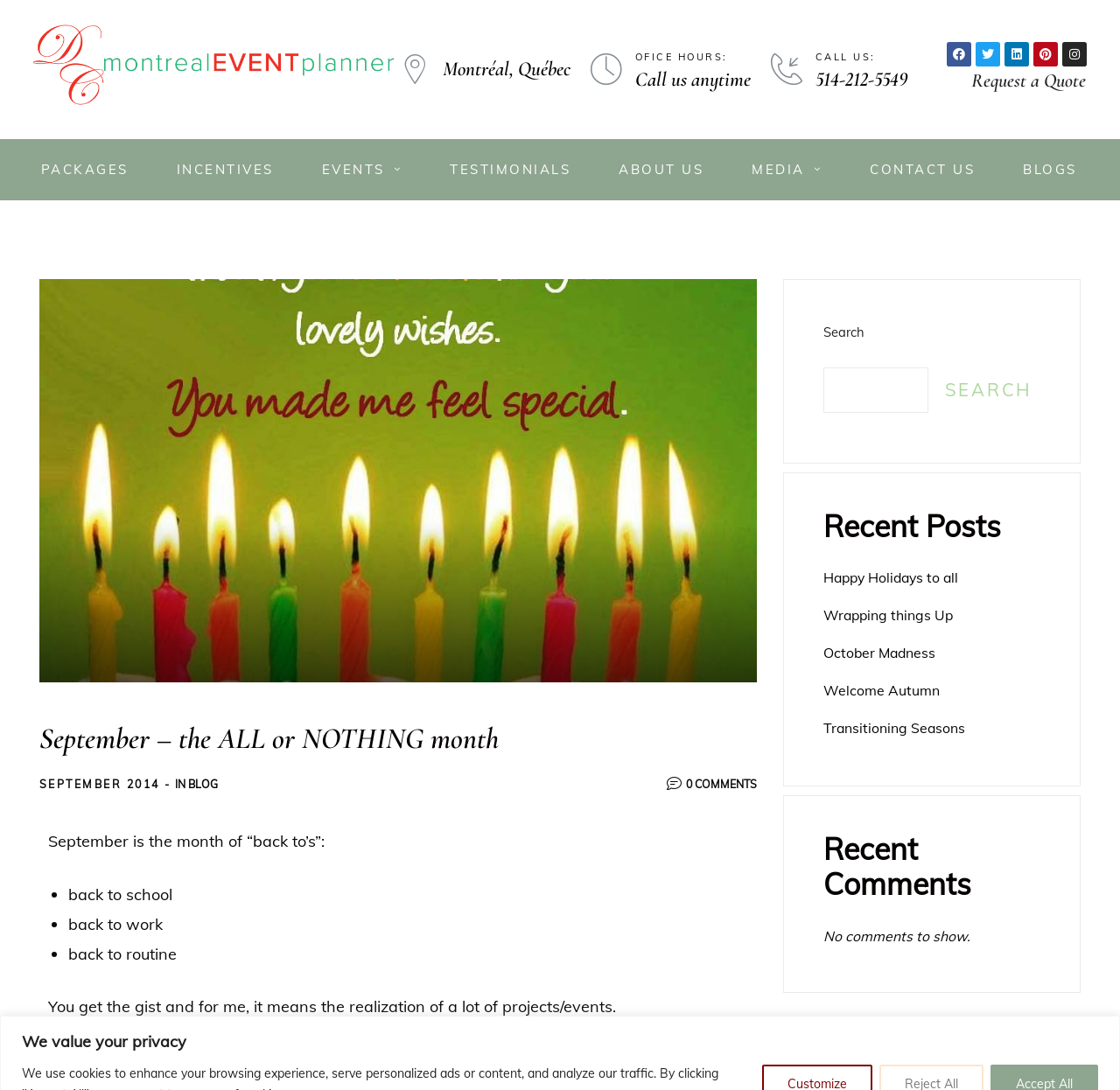What social media platforms are linked on the webpage?
Answer the question with a thorough and detailed explanation.

The webpage has a section for social media links, which includes links to Facebook, Twitter, Linkedin, Pinterest, and Instagram, allowing users to access the event planner's social media profiles.